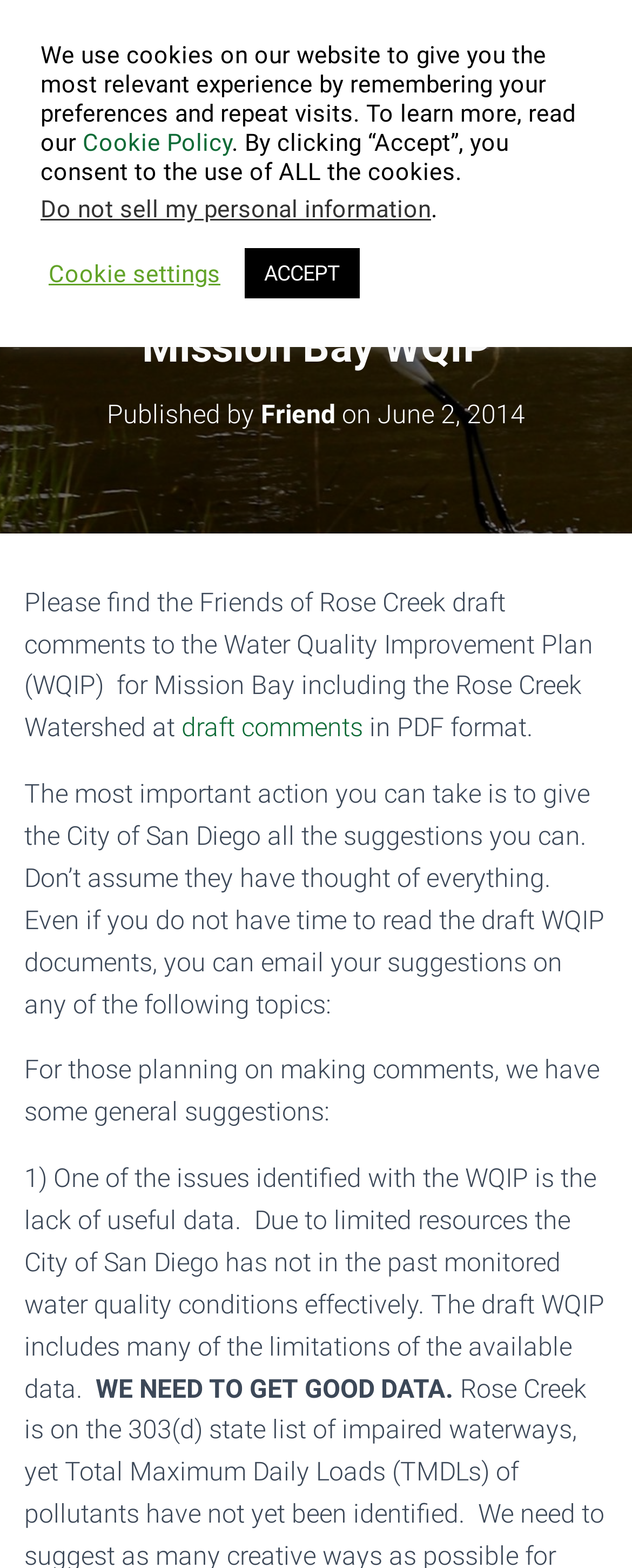Please identify the coordinates of the bounding box that should be clicked to fulfill this instruction: "Toggle navigation".

[0.854, 0.061, 0.962, 0.094]